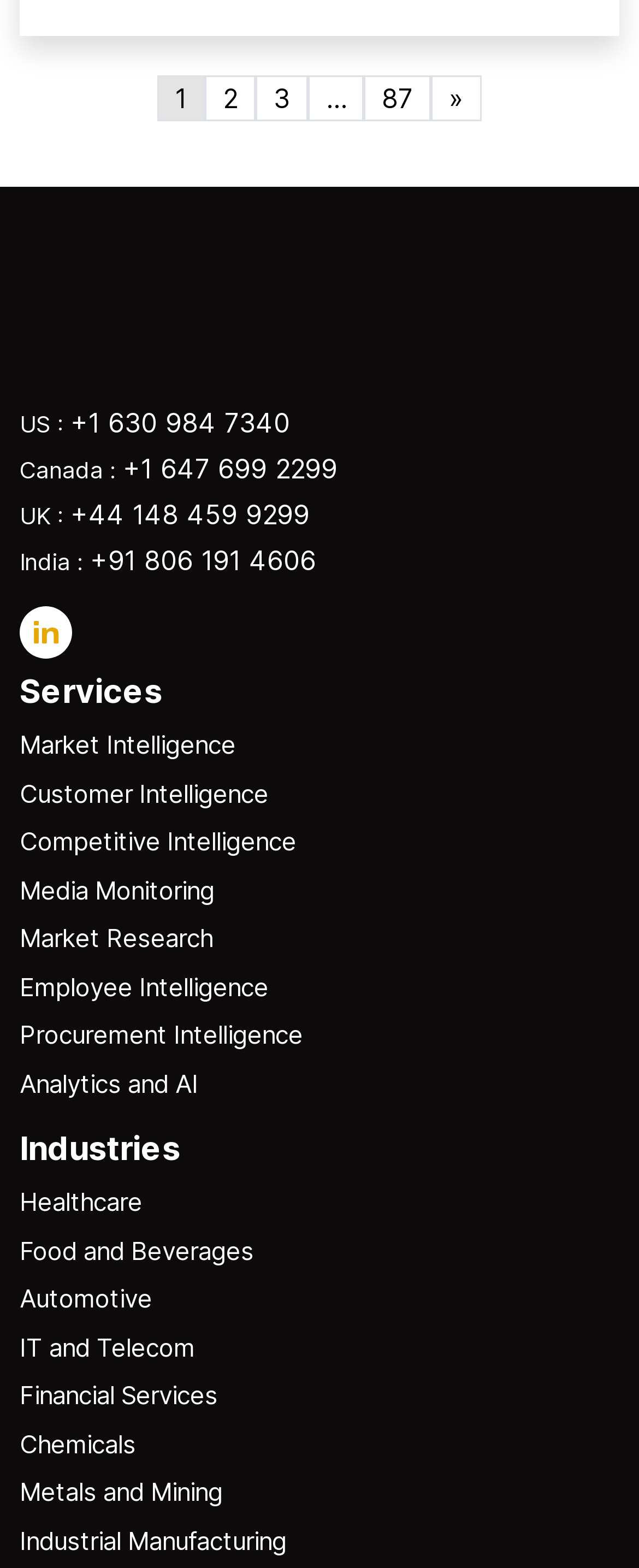Given the element description Employee Intelligence, specify the bounding box coordinates of the corresponding UI element in the format (top-left x, top-left y, bottom-right x, bottom-right y). All values must be between 0 and 1.

[0.031, 0.619, 0.421, 0.639]